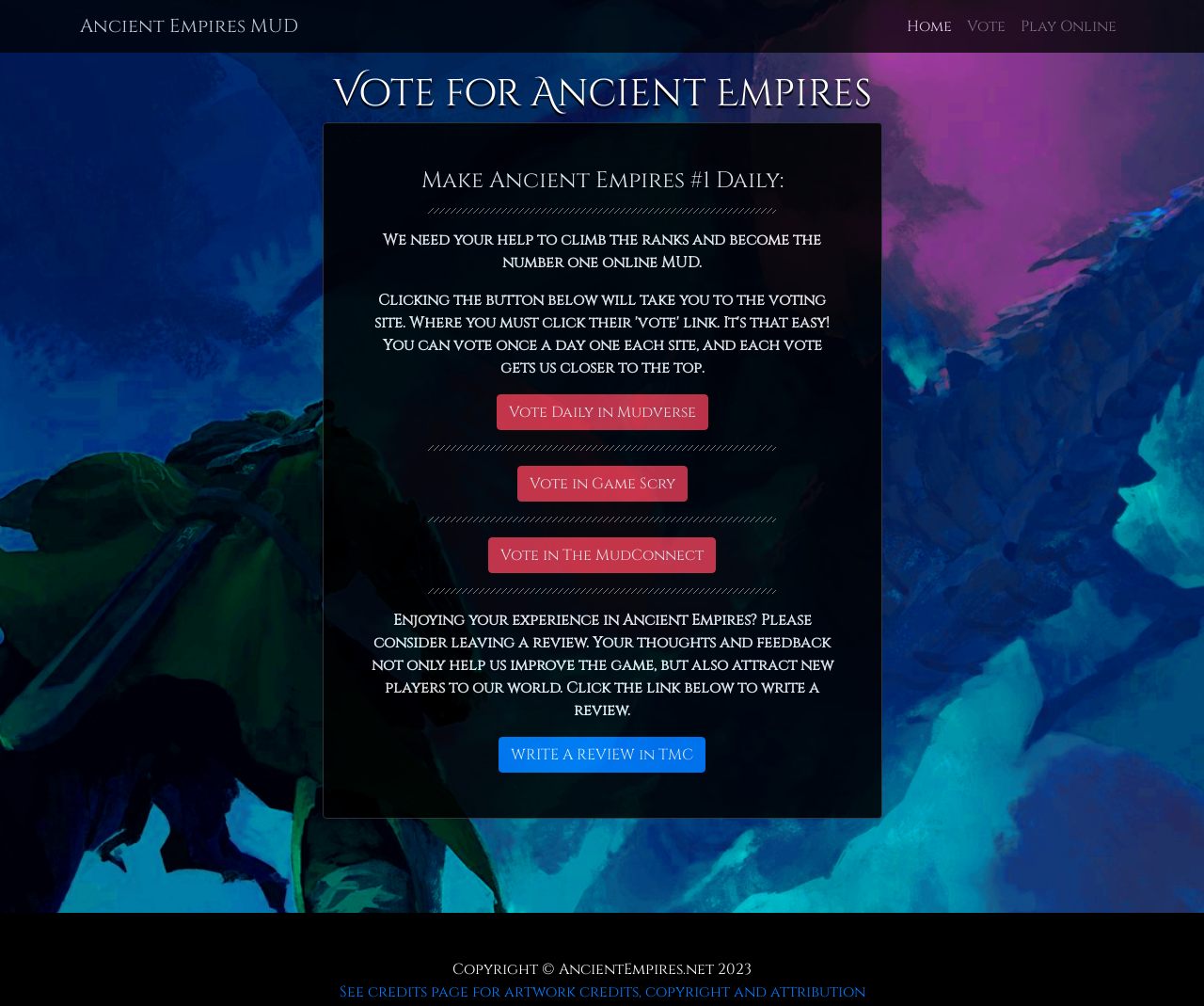What can be done after enjoying the experience in Ancient Empires?
Answer the question with just one word or phrase using the image.

Write a review